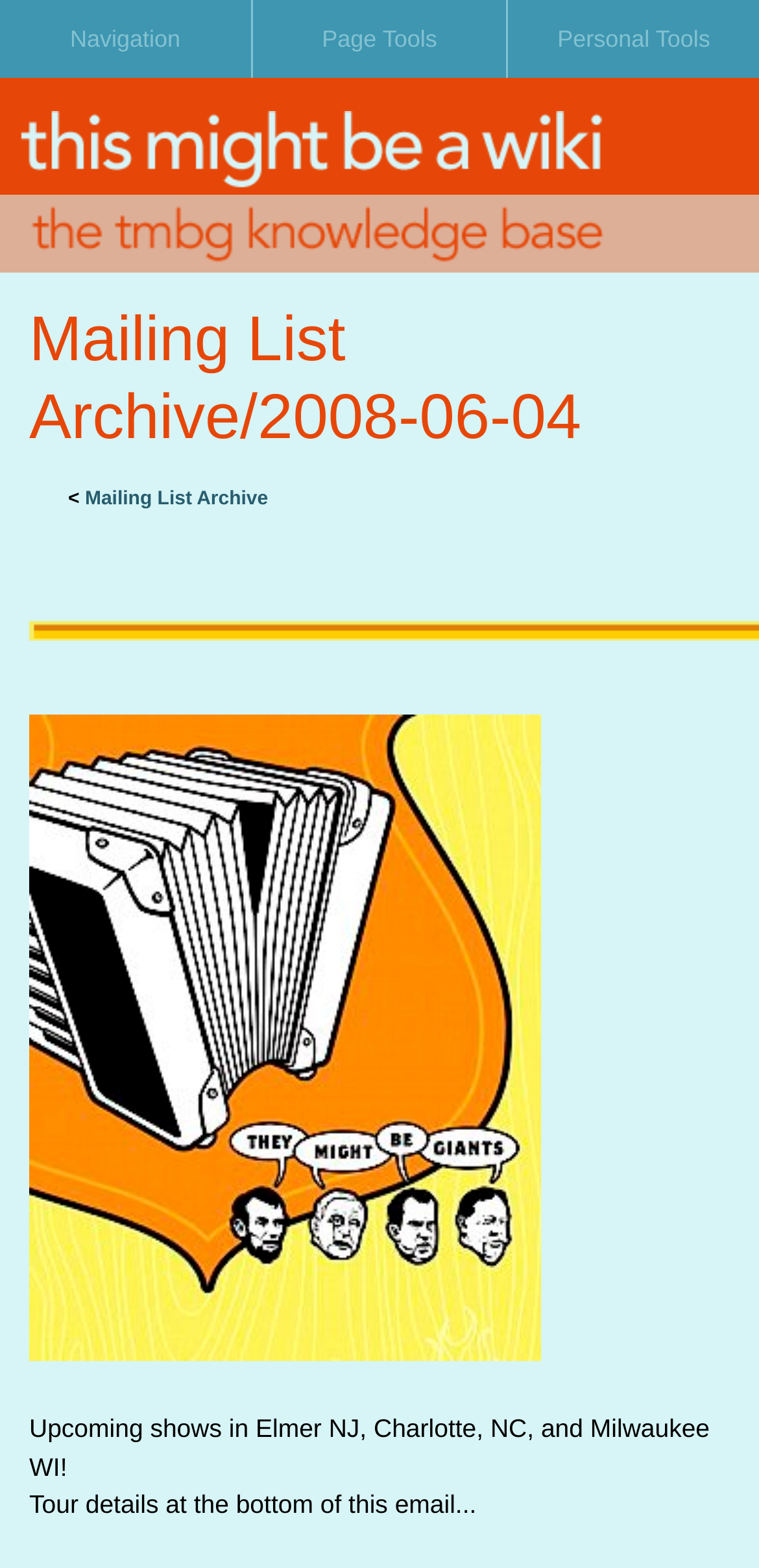What is the type of content that can be edited?
Utilize the information in the image to give a detailed answer to the question.

I inferred this from the presence of links to 'article', 'discussion', 'edit', and 'history' which are all typical actions that can be performed on a wiki article, suggesting that the content that can be edited is an article.